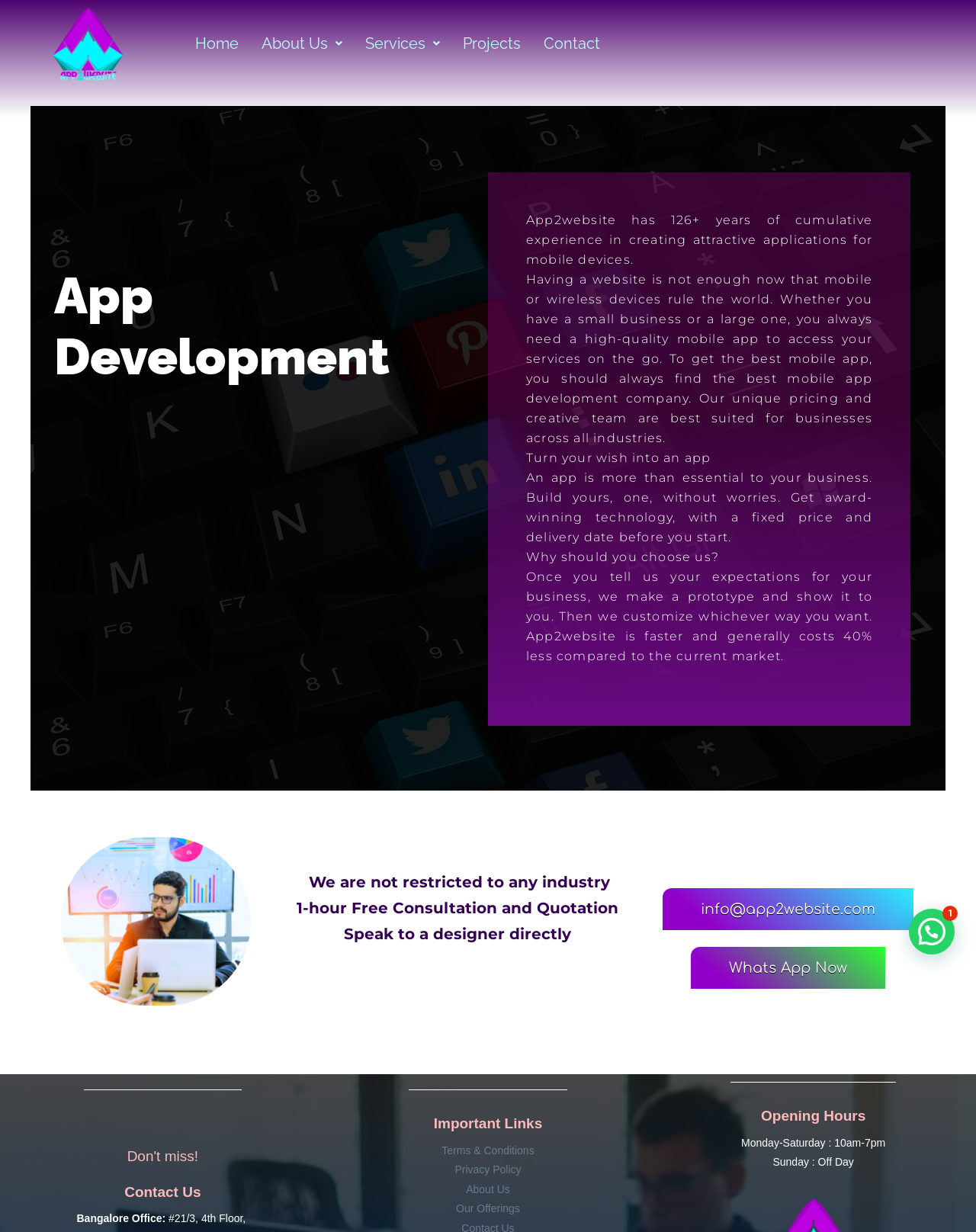Produce an extensive caption that describes everything on the webpage.

The webpage is about APP2WEBSITE, an IT company with extensive experience in mobile app development, software, video editing, and more. At the top, there is a navigation menu with links to "Home", "About Us", "Services", "Projects", and "Contact". 

Below the navigation menu, there is a heading "App Development" followed by a brief description of the company's experience in creating mobile applications. The text explains the importance of having a high-quality mobile app for businesses and how APP2WEBSITE can provide unique pricing and creative solutions.

Further down, there are several sections of text that highlight the benefits of choosing APP2WEBSITE, including the ability to turn ideas into apps, a fixed price and delivery date, and a 40% cost savings compared to the current market. 

On the right side of the page, there is a call-to-action section with two buttons: "info@app2website.com" and "Whats App Now", allowing visitors to get in touch with the company.

At the bottom of the page, there are several sections of information, including "Don't miss!" and "Contact Us" headings, followed by the company's Bangalore office address. There is also a section for "Important Links" with links to "Terms & Conditions", "Privacy Policy", "About Us", and "Our Offerings". Finally, there is a section displaying the company's "Opening Hours" from Monday to Sunday.